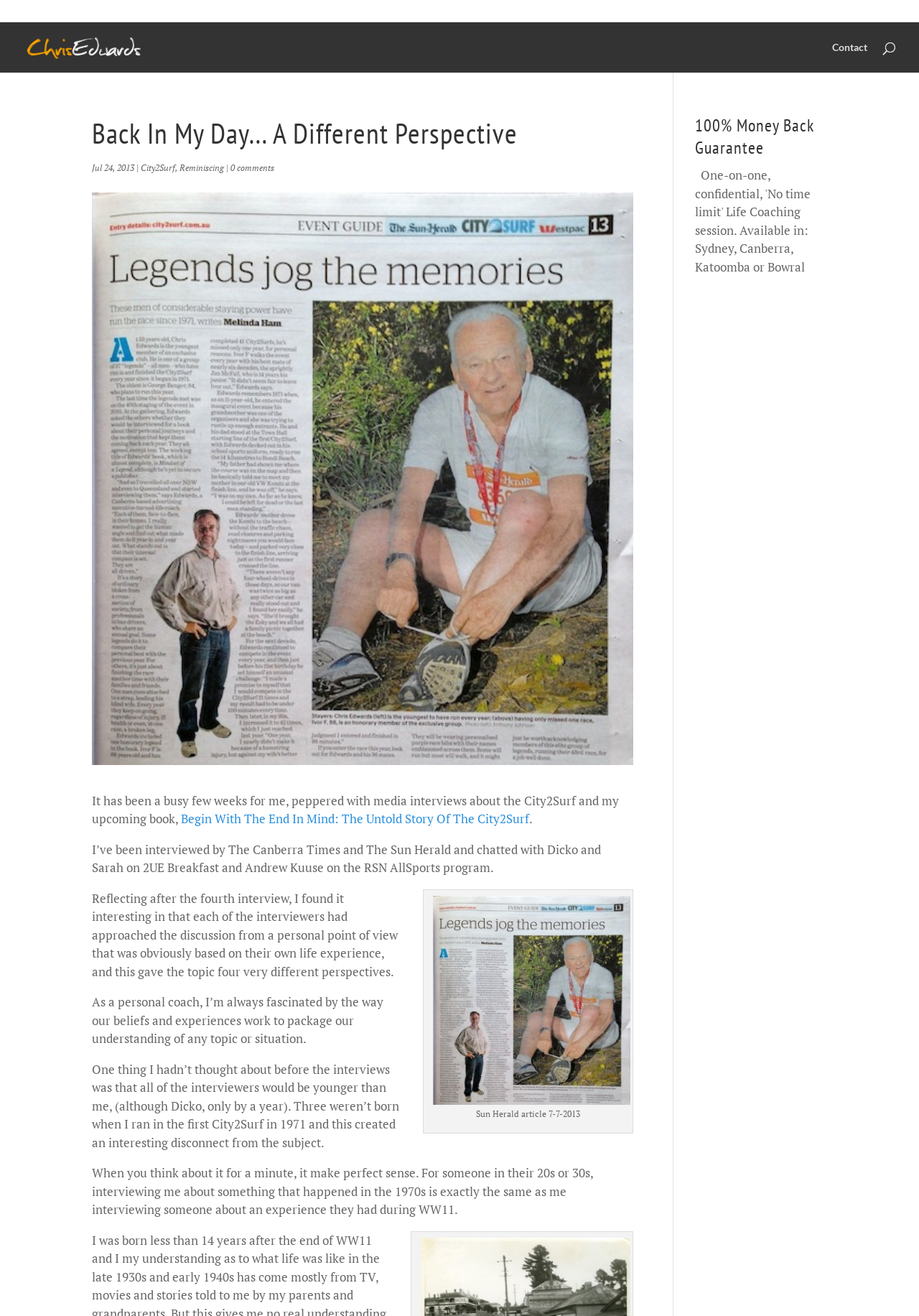Provide a single word or phrase answer to the question: 
What is the author's upcoming book about?

The City2Surf